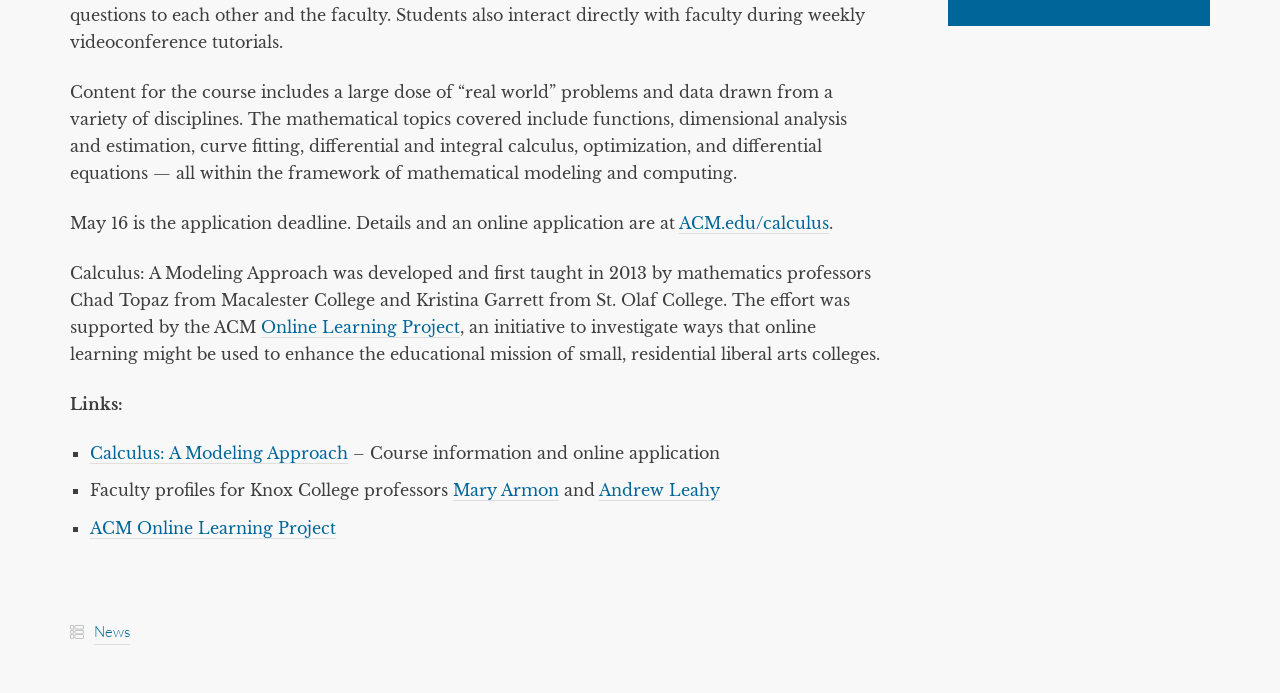Extract the bounding box for the UI element that matches this description: "Mary Armon".

[0.354, 0.693, 0.437, 0.724]